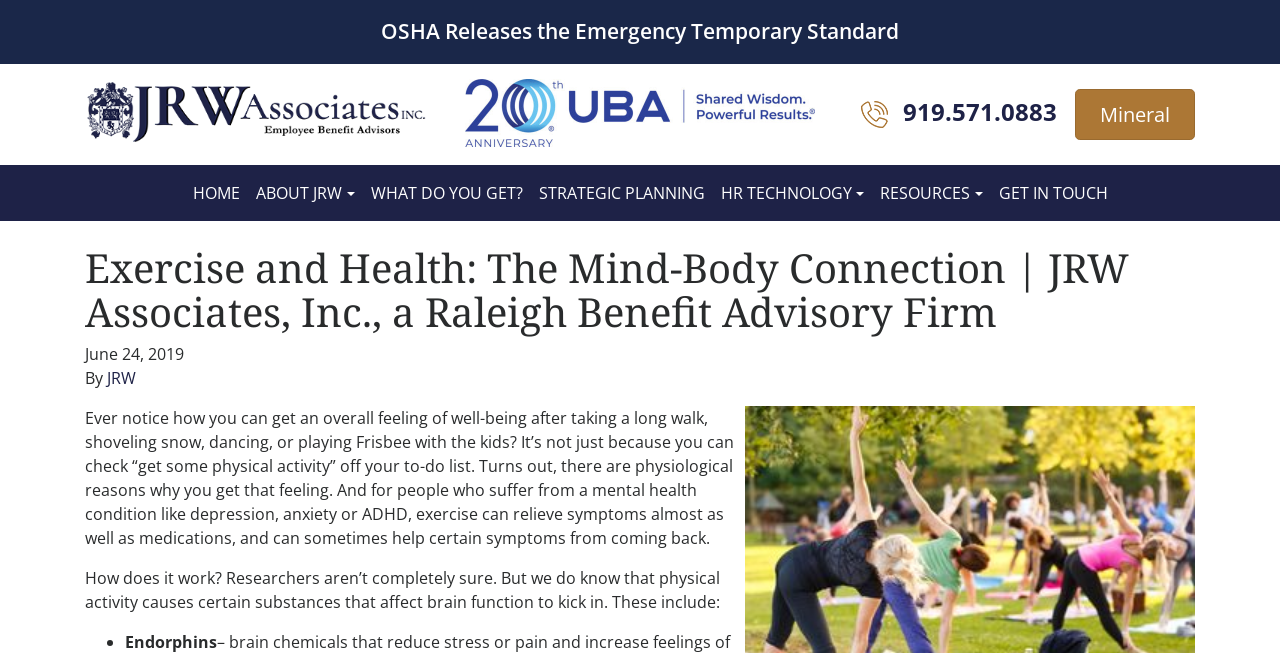Please identify the bounding box coordinates of the element I should click to complete this instruction: 'Click the 'HOME' link'. The coordinates should be given as four float numbers between 0 and 1, like this: [left, top, right, bottom].

[0.144, 0.264, 0.194, 0.325]